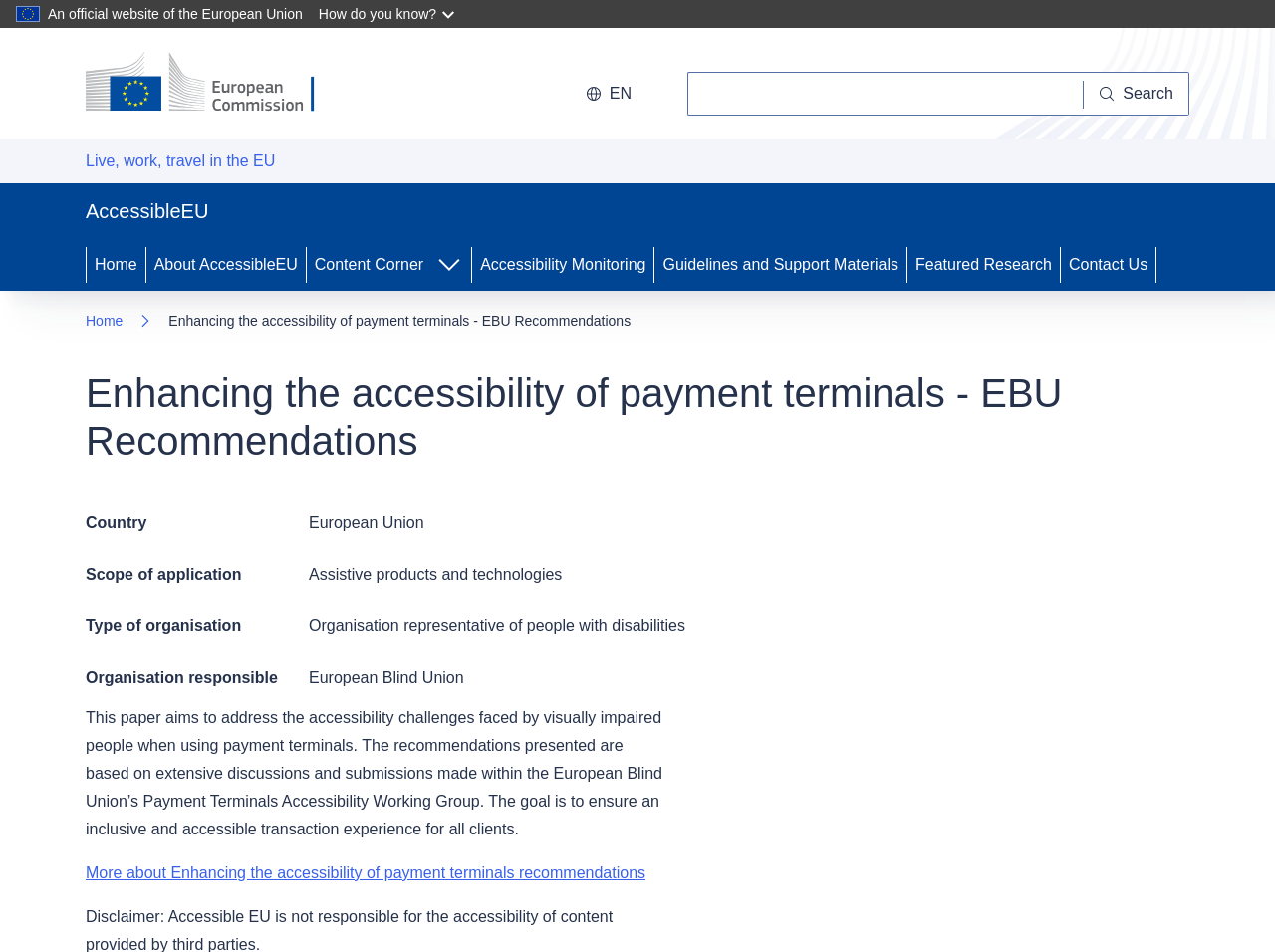Please locate the bounding box coordinates of the element that should be clicked to achieve the given instruction: "Read more about Enhancing the accessibility of payment terminals recommendations".

[0.067, 0.908, 0.506, 0.926]